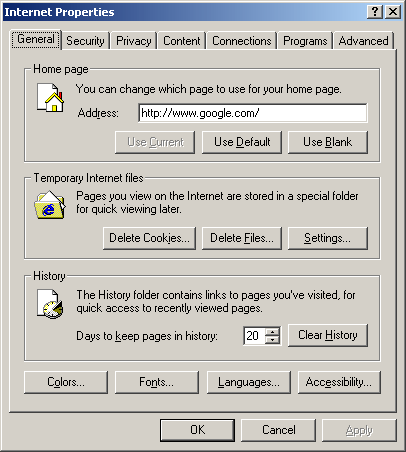How long are previously visited pages stored?
Look at the image and answer the question with a single word or phrase.

20 days